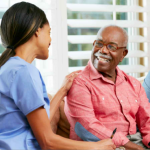Reply to the question below using a single word or brief phrase:
What is the source of light in the room?

Natural light